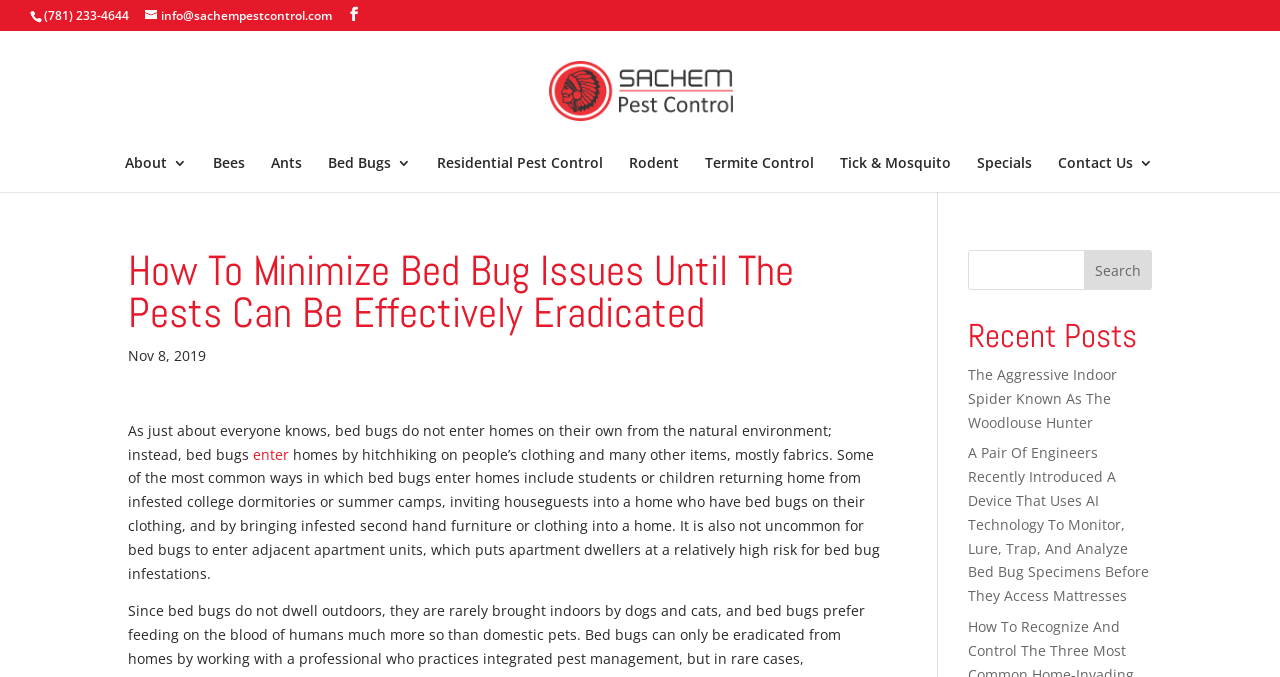Provide the bounding box coordinates, formatted as (top-left x, top-left y, bottom-right x, bottom-right y), with all values being floating point numbers between 0 and 1. Identify the bounding box of the UI element that matches the description: Residential Pest Control

[0.341, 0.23, 0.471, 0.284]